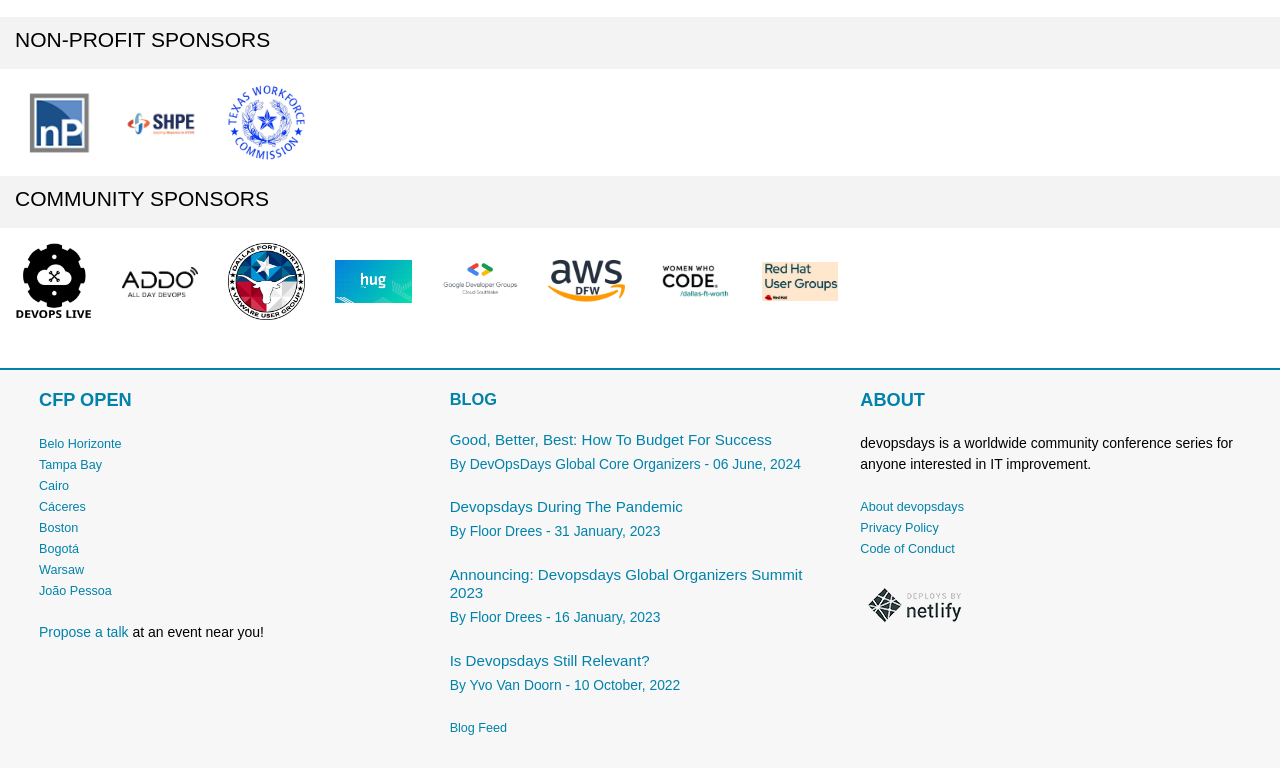What type of conference is devopsdays?
Please provide a comprehensive and detailed answer to the question.

Based on the webpage, I can see that devopsdays is a community conference series for anyone interested in IT improvement, as stated in the 'ABOUT' section.